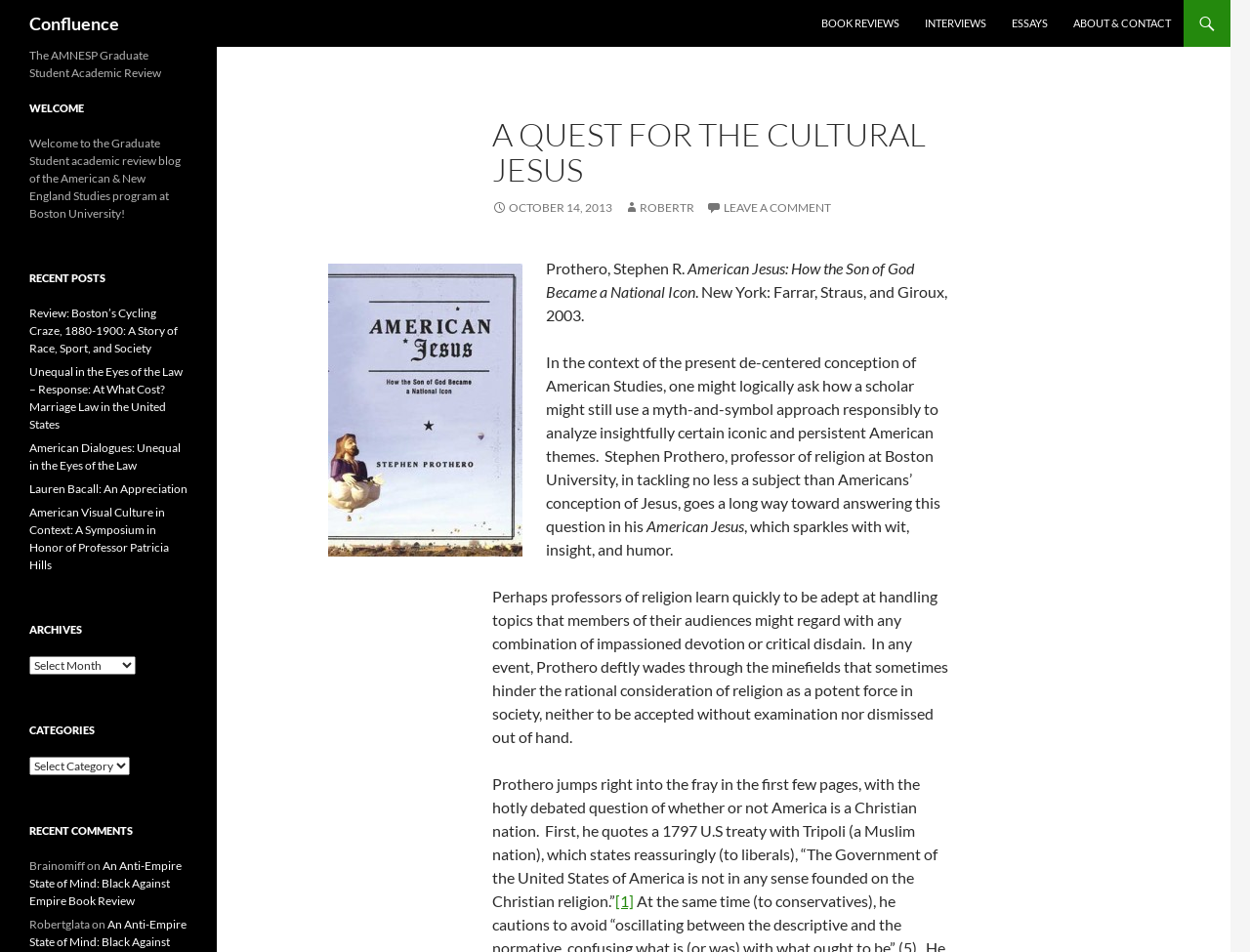Identify the bounding box coordinates of the part that should be clicked to carry out this instruction: "View the archives".

[0.023, 0.652, 0.15, 0.671]